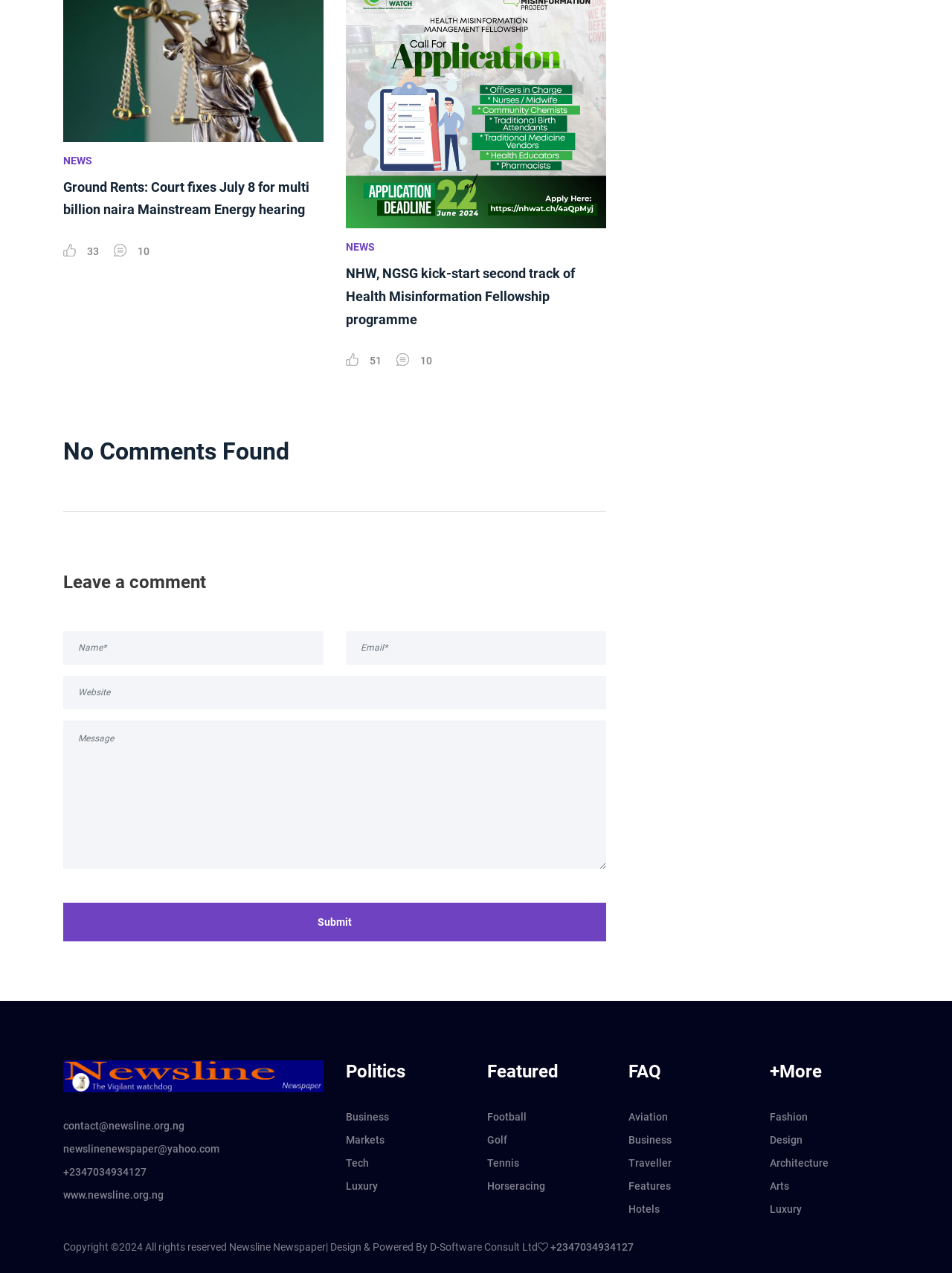What is the contact email address of the news organization?
Please use the image to deliver a detailed and complete answer.

The contact email address of the news organization can be found at the bottom of the webpage, where there are several links to contact information. The email address 'newslinenewspaper@yahoo.com' is one of the options listed.